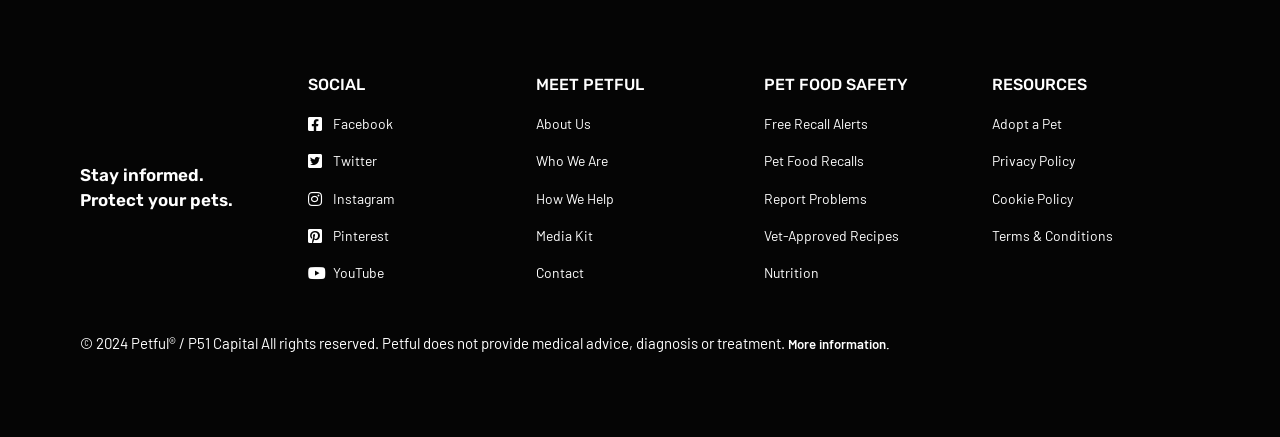How many main categories are available on the webpage?
Use the image to answer the question with a single word or phrase.

4